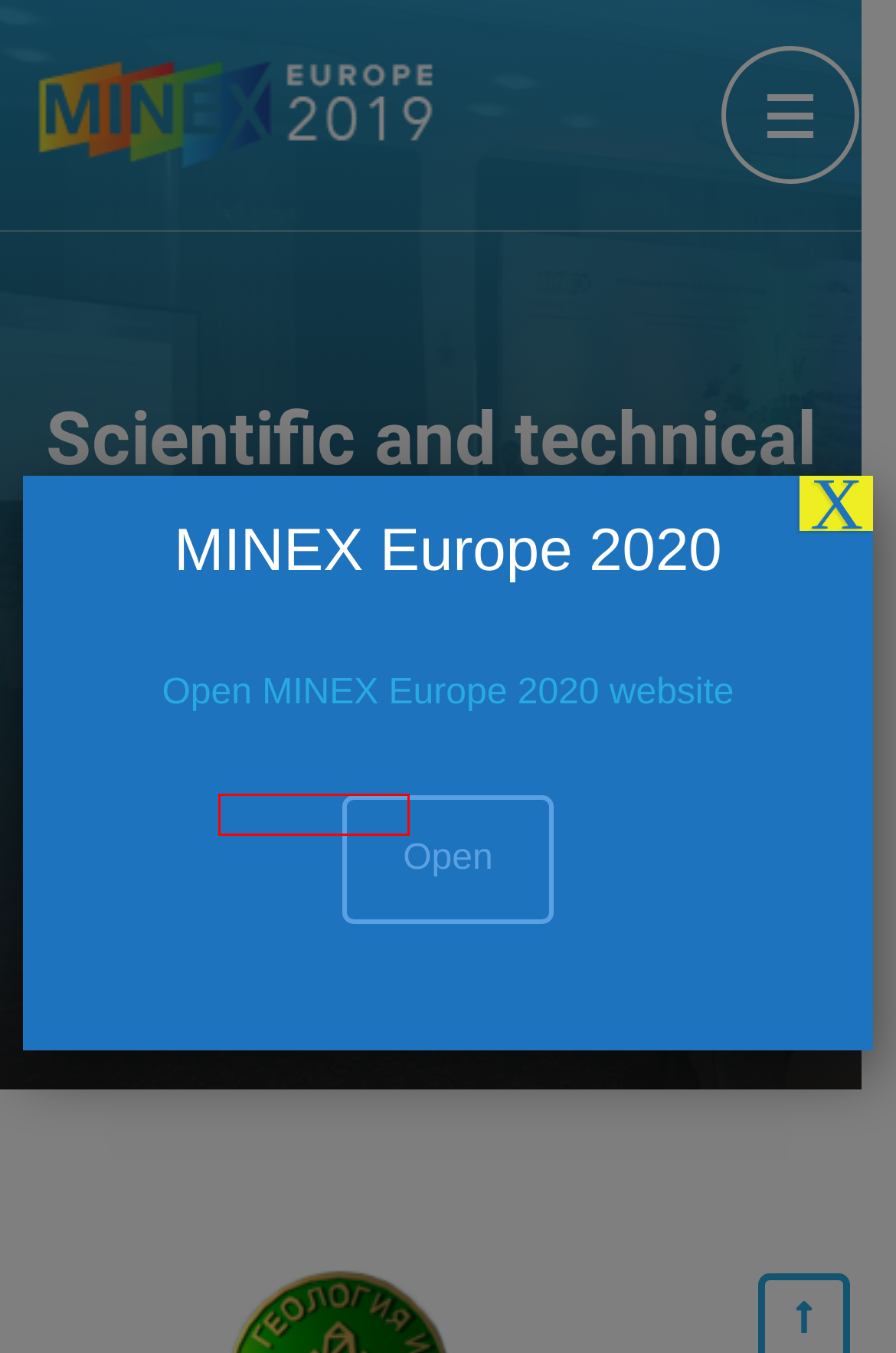You’re provided with a screenshot of a webpage that has a red bounding box around an element. Choose the best matching webpage description for the new page after clicking the element in the red box. The options are:
A. Exhibition – MINEX Europe 2019
B. About the Forum – MINEX Europe 2019
C. MINEX Europe 2020 – 5th Mining & Exploration Forum
D. MDGM-Новини
E. MINEX Europe 2019 – Mining and Exploration Forum
F. Info partners – MINEX Europe 2019
G. Sponsorship – MINEX Europe 2019
H. 3rd European Mining & Exploration Forum

F